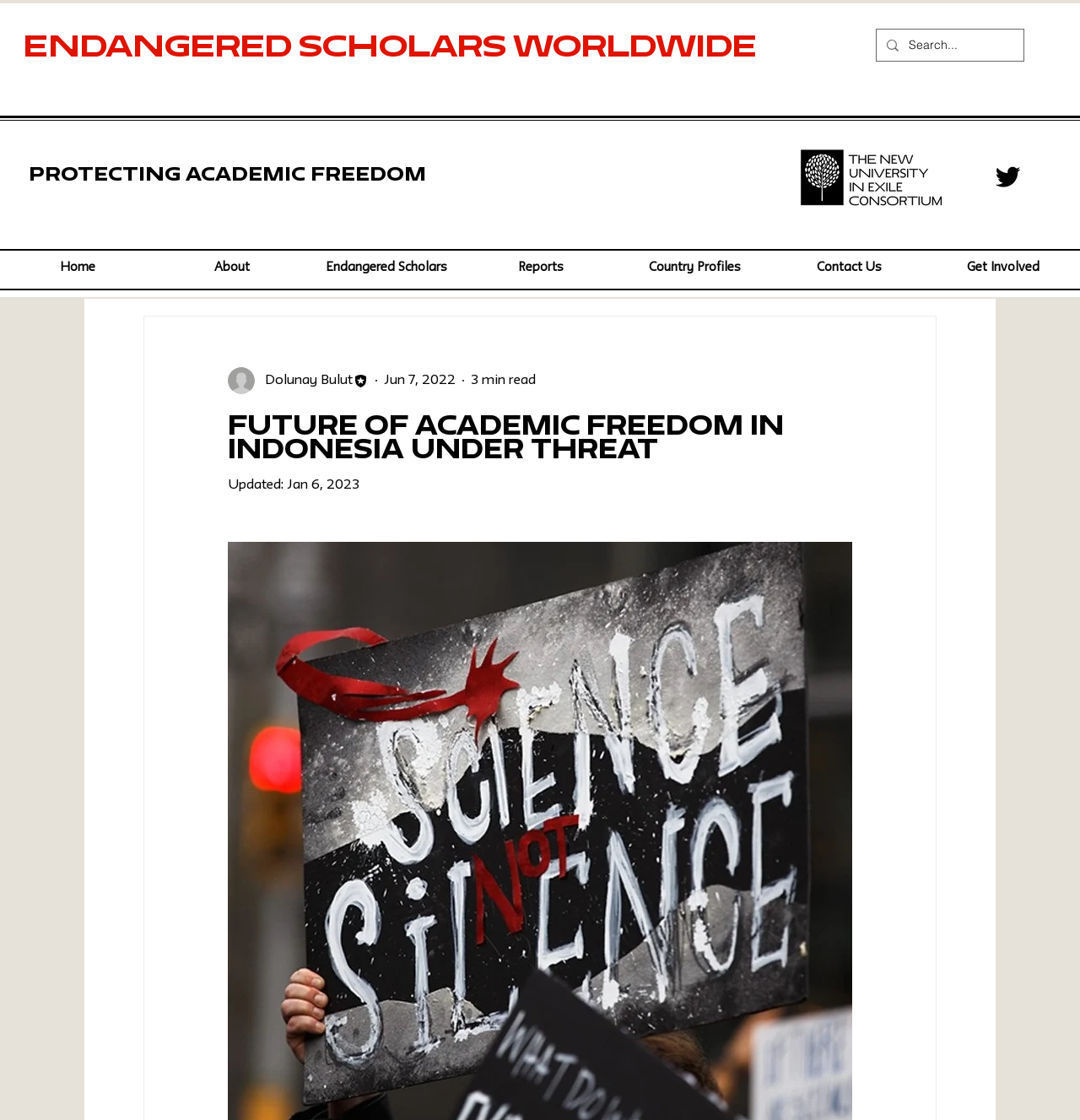Bounding box coordinates are given in the format (top-left x, top-left y, bottom-right x, bottom-right y). All values should be floating point numbers between 0 and 1. Provide the bounding box coordinate for the UI element described as: Contact Us

[0.715, 0.23, 0.858, 0.249]